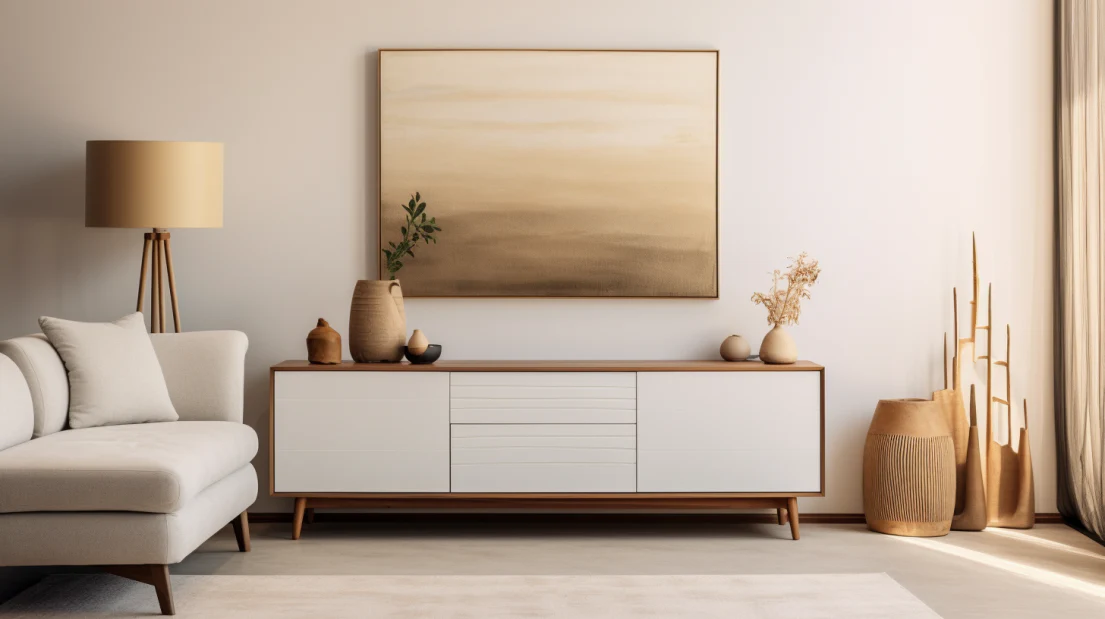Create a detailed narrative of what is happening in the image.

The image showcases a beautifully designed modern living space that features a cozy cream-colored sofa adorned with plush pillows, creating a warm and inviting seating area. Behind the sofa, a stylish light fixture casts a gentle glow, enhancing the room's ambiance. 

Central to the composition is an elegant media console, characterized by a sleek white finish and warm wooden accents. Its multiple drawers and drawers provide practical storage solutions while ensuring a clean and uncluttered look. On top of the console, a selection of decorative items adds a personal touch, including various vases in earthy tones and a delicate arrangement of dried flowers, harmonizing with the room’s neutral palette.

Above the console hangs a large piece of artwork, showcasing soft hues of beige and brown that evoke a sense of calm and tranquility, complementing the overall aesthetic. This arrangement embodies the balance of functionality and style, making it ideal for maximizing space in a small bedroom or living area. The overall atmosphere of the image suggests a sophisticated yet comfortable environment, perfect for relaxation and social interaction.